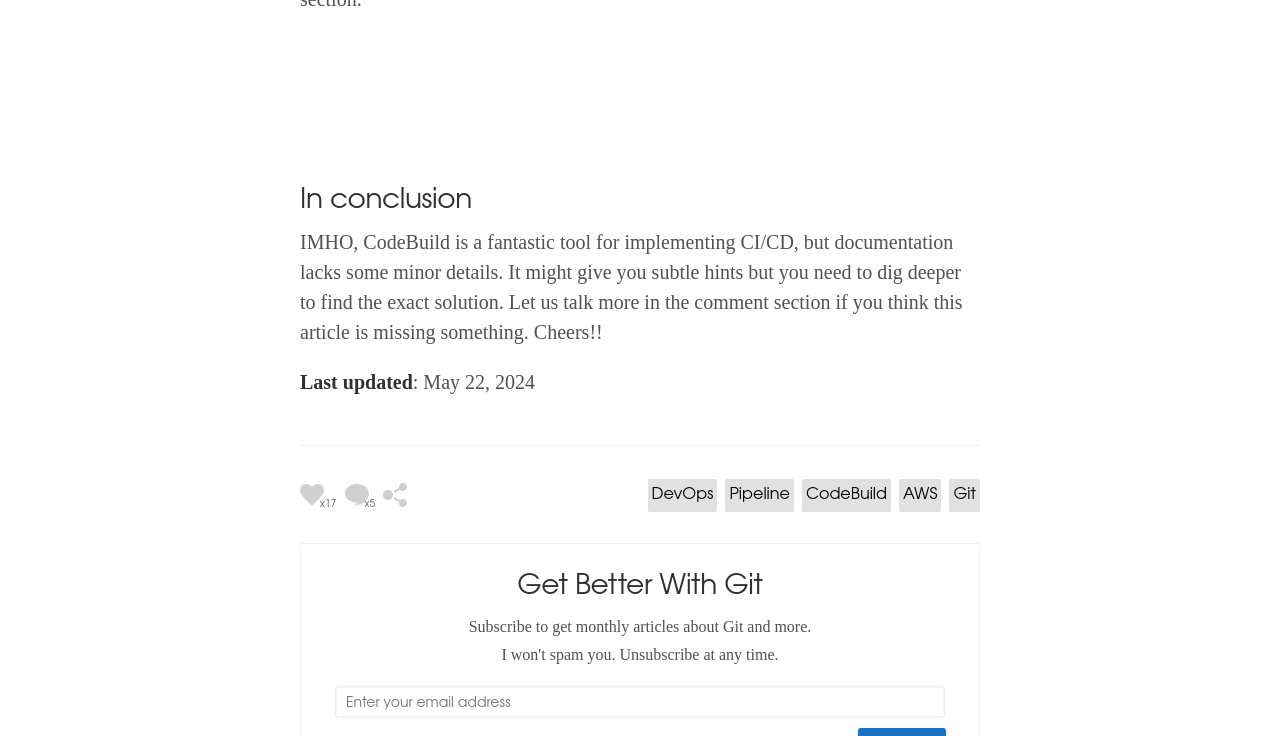Please examine the image and provide a detailed answer to the question: What is the purpose of the textbox?

The textbox is required and has a placeholder 'Enter your email address', which suggests that its purpose is to collect email addresses from users, likely for subscription or newsletter purposes.